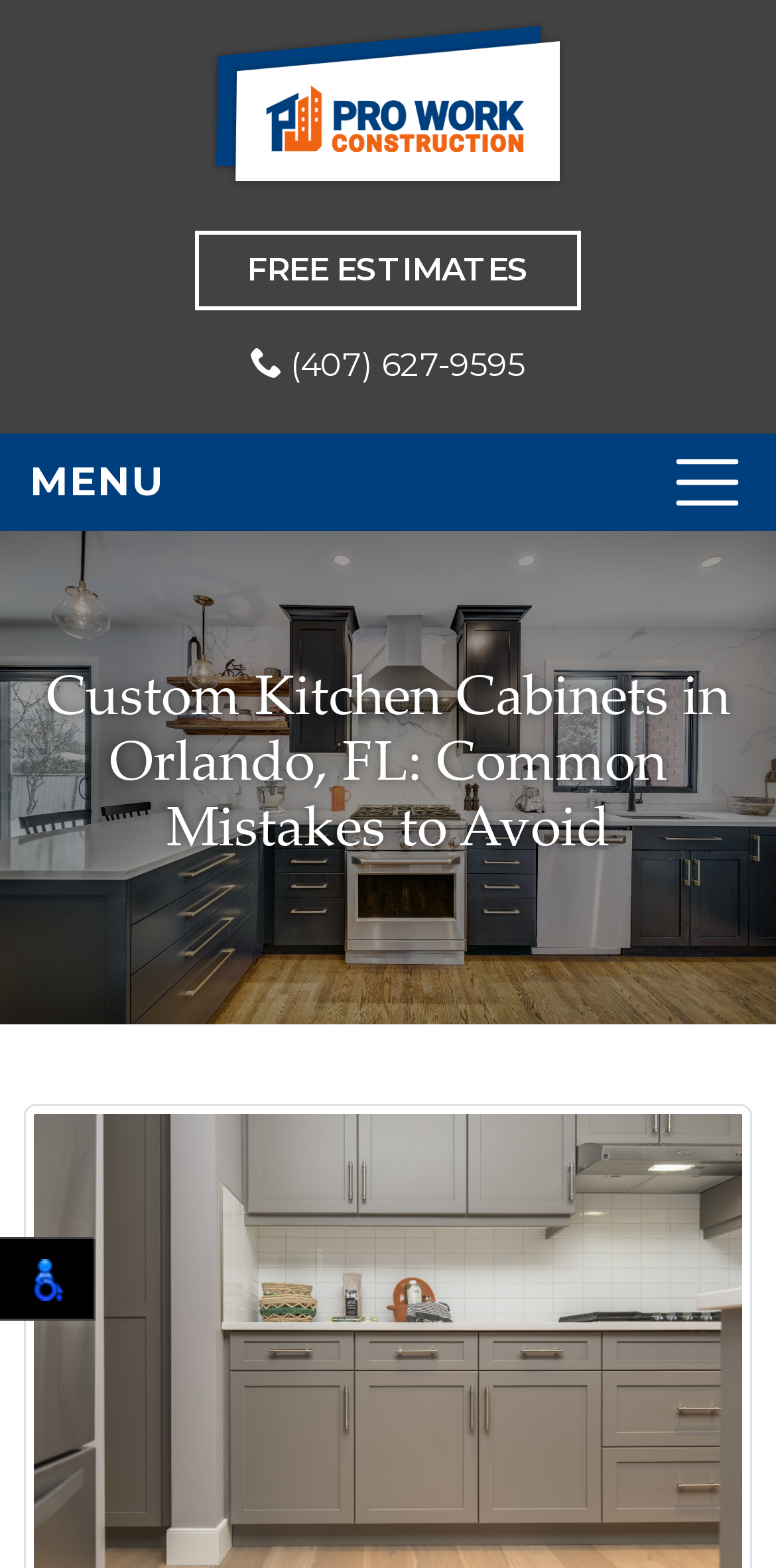Use a single word or phrase to answer the following:
What is the purpose of the button on the top right?

Toggle navigation